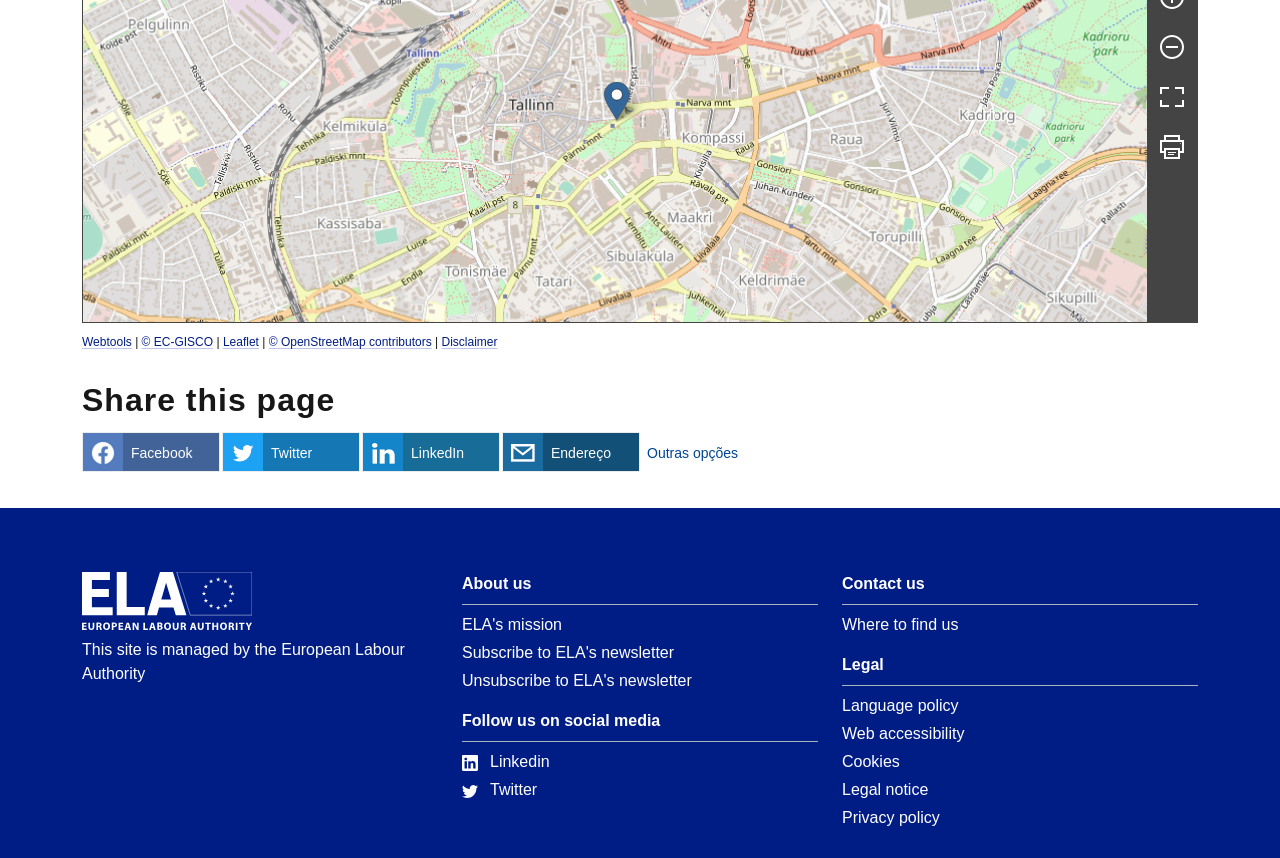Locate the bounding box coordinates of the element I should click to achieve the following instruction: "Follow ELA on LinkedIn".

[0.361, 0.877, 0.429, 0.897]